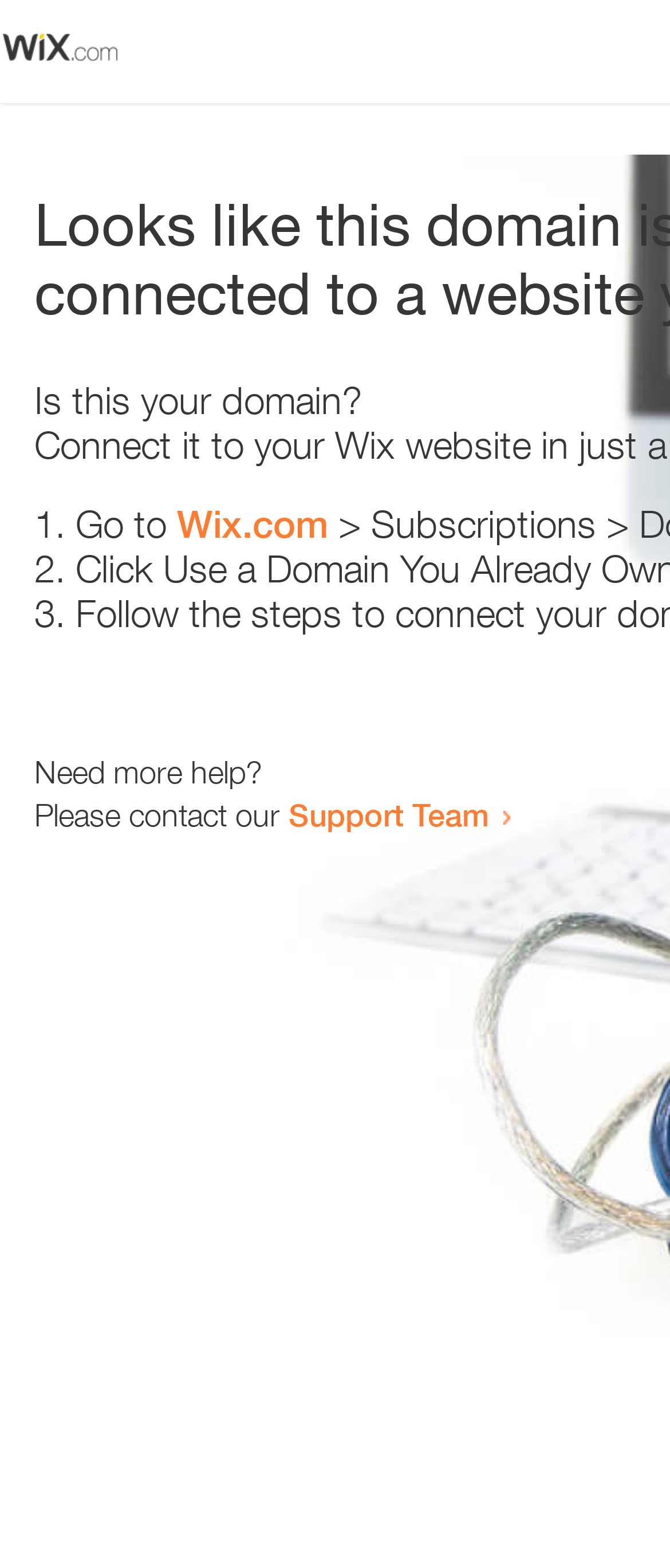Carefully examine the image and provide an in-depth answer to the question: Who can be contacted for more help?

The webpage contains a link 'Support Team' which suggests that the user can contact the Support Team for more help. This can be inferred from the text 'Need more help? Please contact our Support Team' which implies that the Support Team is available to provide more help.